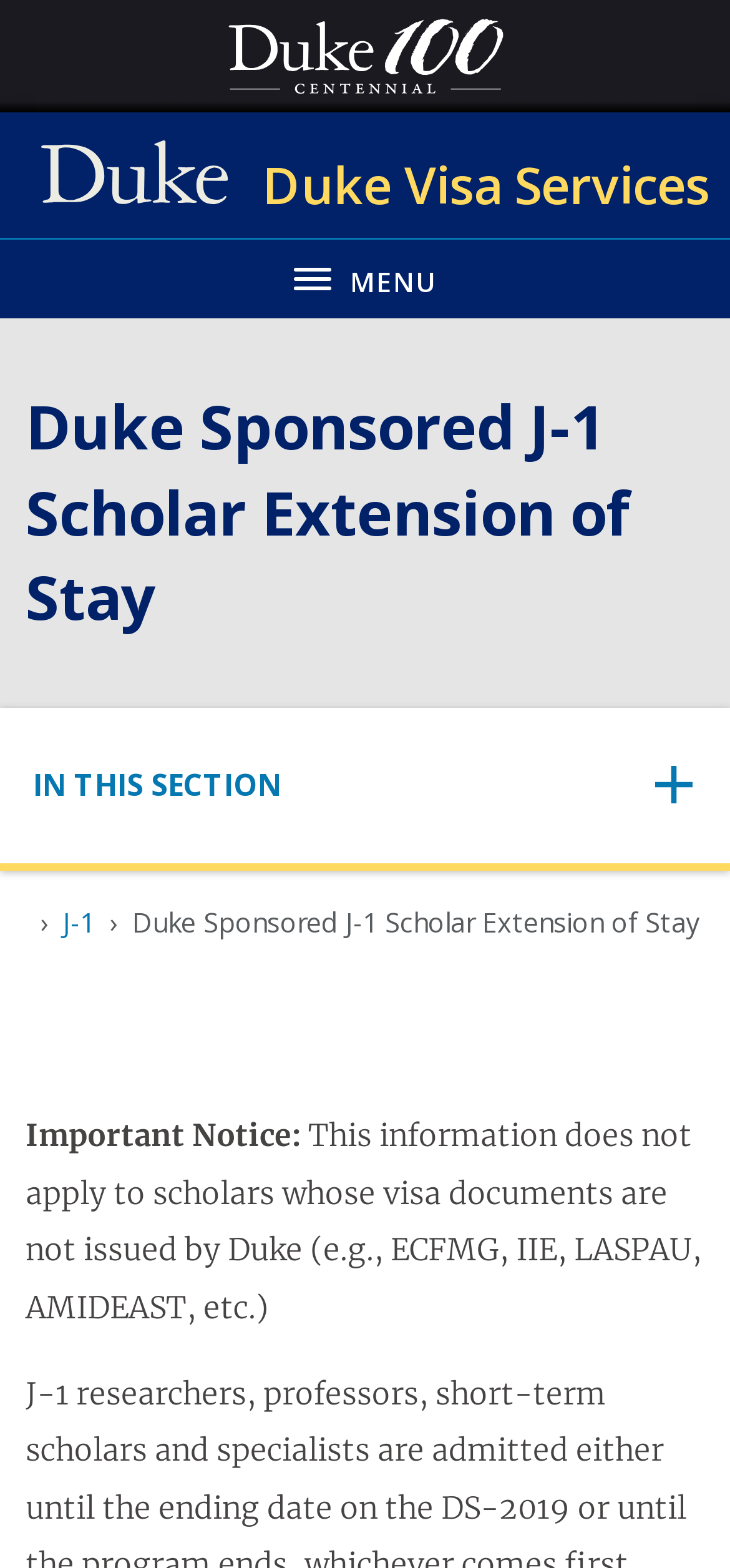Give a one-word or short-phrase answer to the following question: 
What is the purpose of the button on the top right corner?

Toggle navigation menu